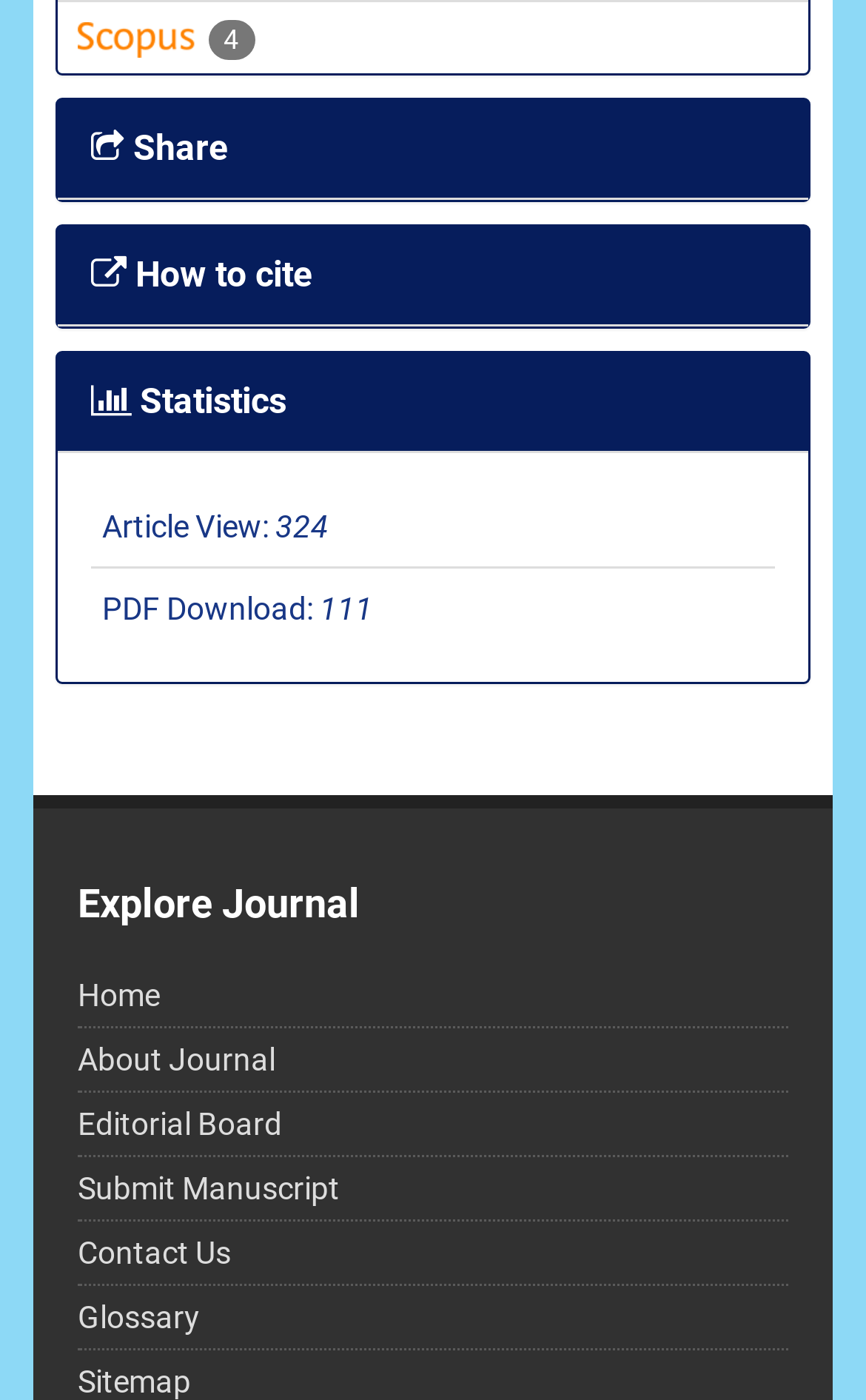Can you identify the bounding box coordinates of the clickable region needed to carry out this instruction: 'View statistics'? The coordinates should be four float numbers within the range of 0 to 1, stated as [left, top, right, bottom].

[0.105, 0.271, 0.331, 0.301]